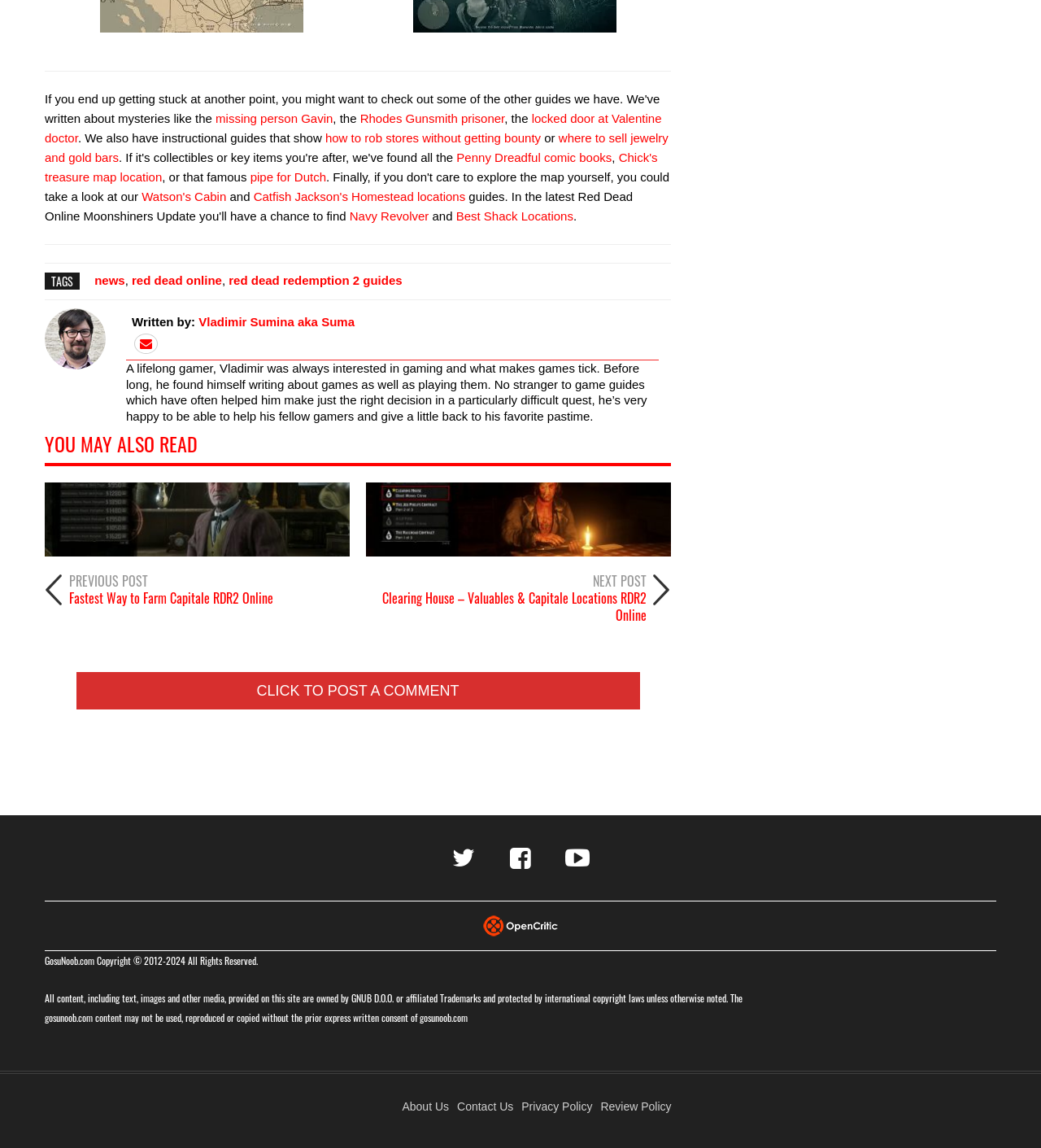Please identify the bounding box coordinates of the element's region that should be clicked to execute the following instruction: "Find an orthodontist". The bounding box coordinates must be four float numbers between 0 and 1, i.e., [left, top, right, bottom].

None